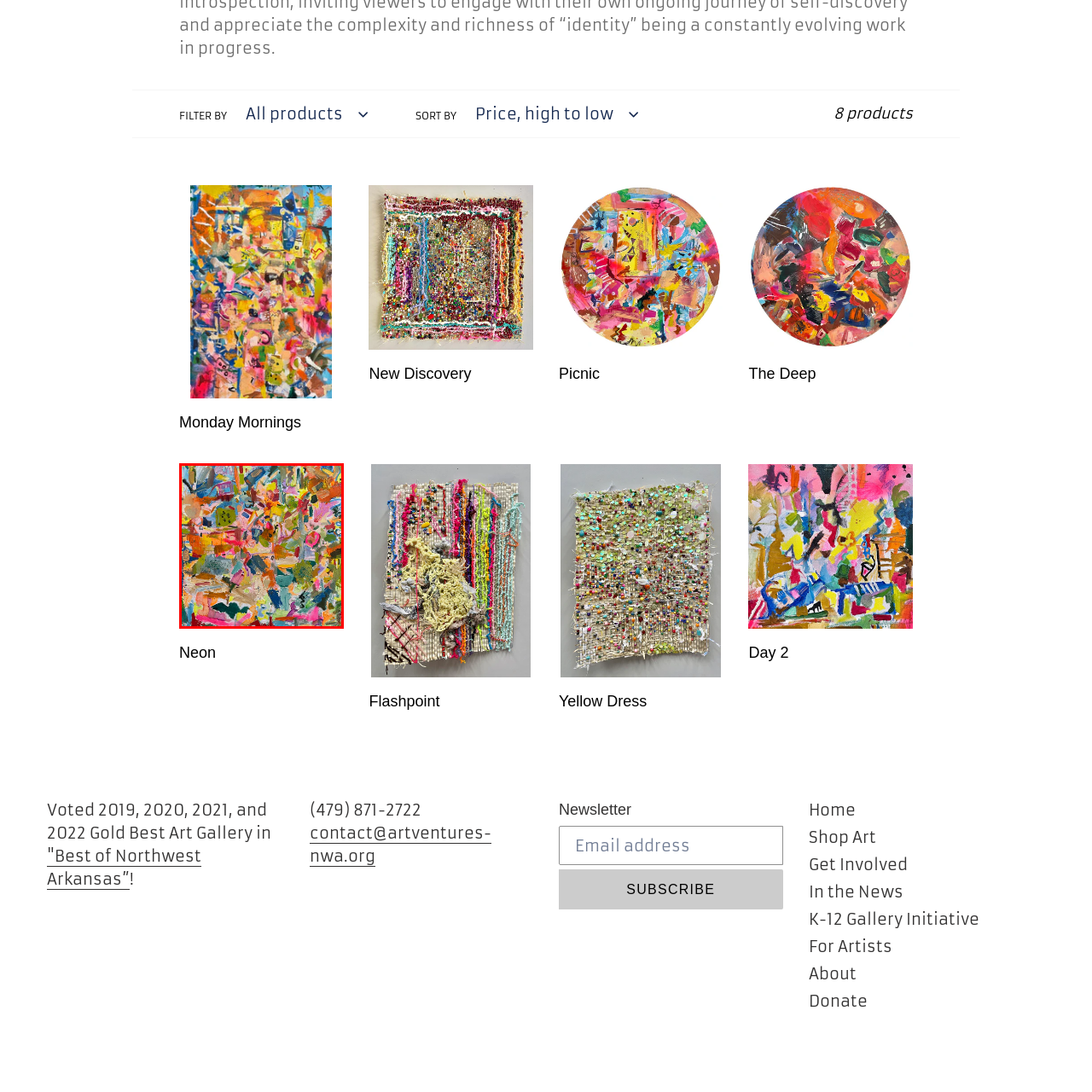What colors are used in the painting?
Observe the image within the red bounding box and give a detailed and thorough answer to the question.

According to the caption, the painting features a dynamic interplay of hues, including bright colors such as pinks, greens, and yellows, which create a lively atmosphere and invite viewers to explore the complex layers of the artwork.